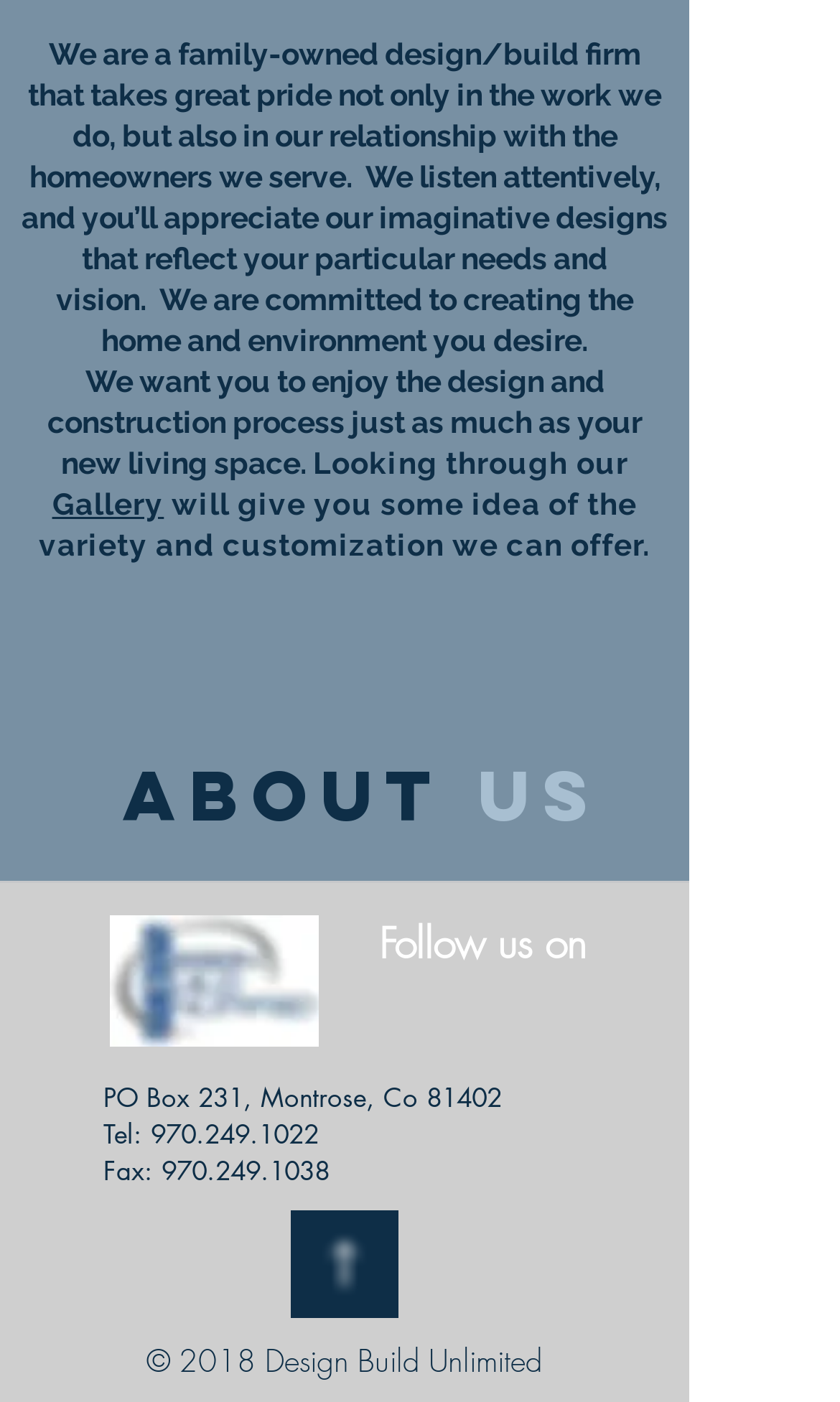Based on the element description: "aria-label="Black Facebook Icon"", identify the bounding box coordinates for this UI element. The coordinates must be four float numbers between 0 and 1, listed as [left, top, right, bottom].

[0.477, 0.693, 0.567, 0.747]